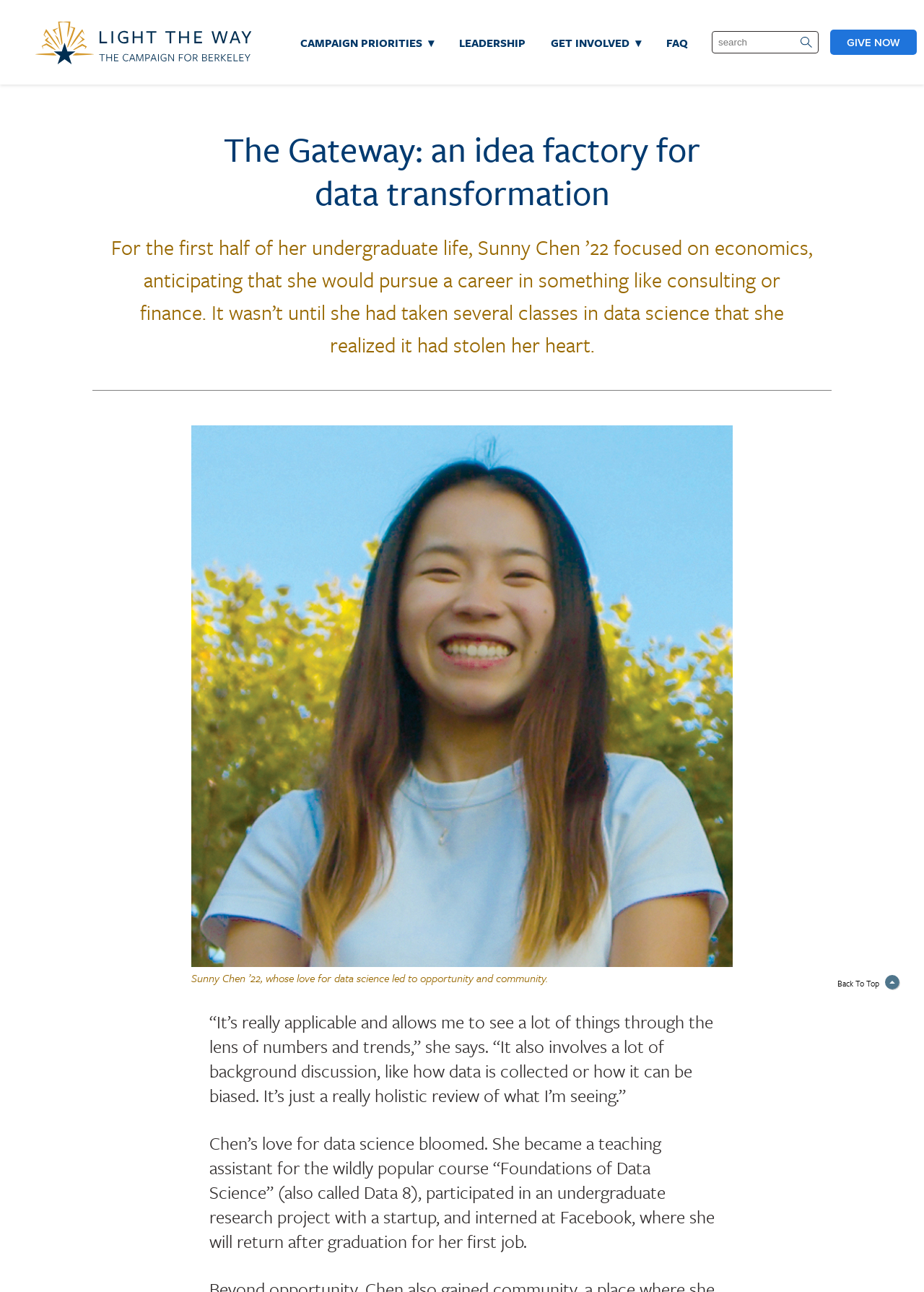Pinpoint the bounding box coordinates of the area that should be clicked to complete the following instruction: "Click the 'Back To Top' button". The coordinates must be given as four float numbers between 0 and 1, i.e., [left, top, right, bottom].

[0.894, 0.75, 0.988, 0.771]